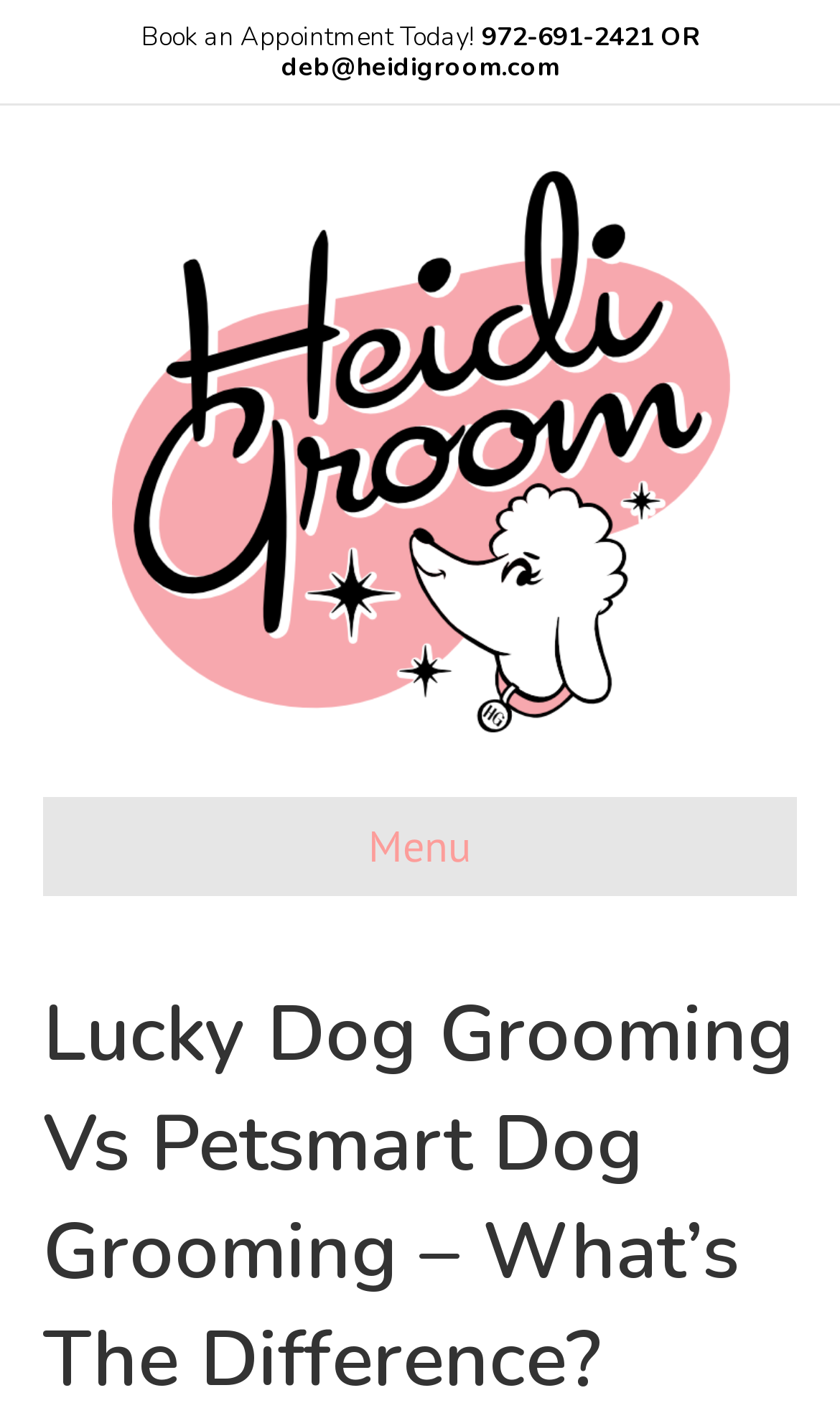Give the bounding box coordinates for the element described by: "alt="Heidi Groom"".

[0.132, 0.305, 0.868, 0.335]